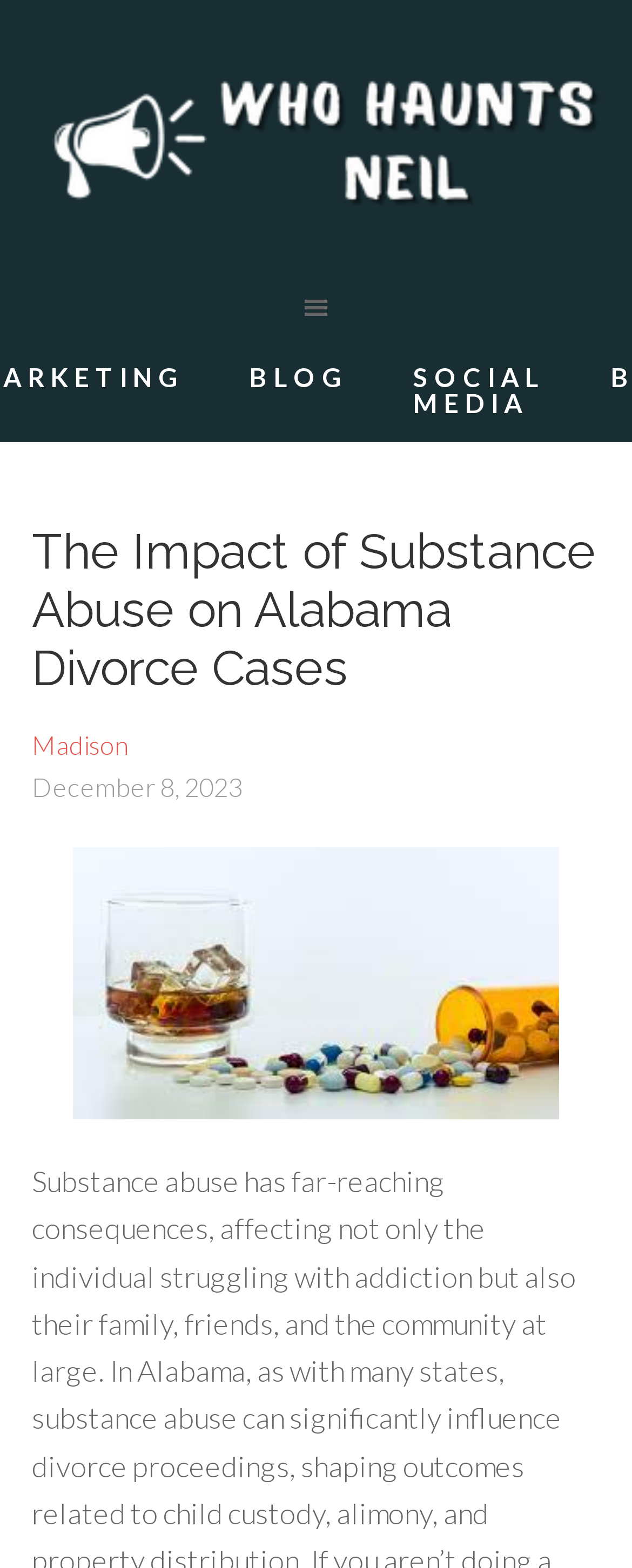What is the purpose of the 'SOCIAL MEDIA' link?
Respond with a short answer, either a single word or a phrase, based on the image.

To access social media